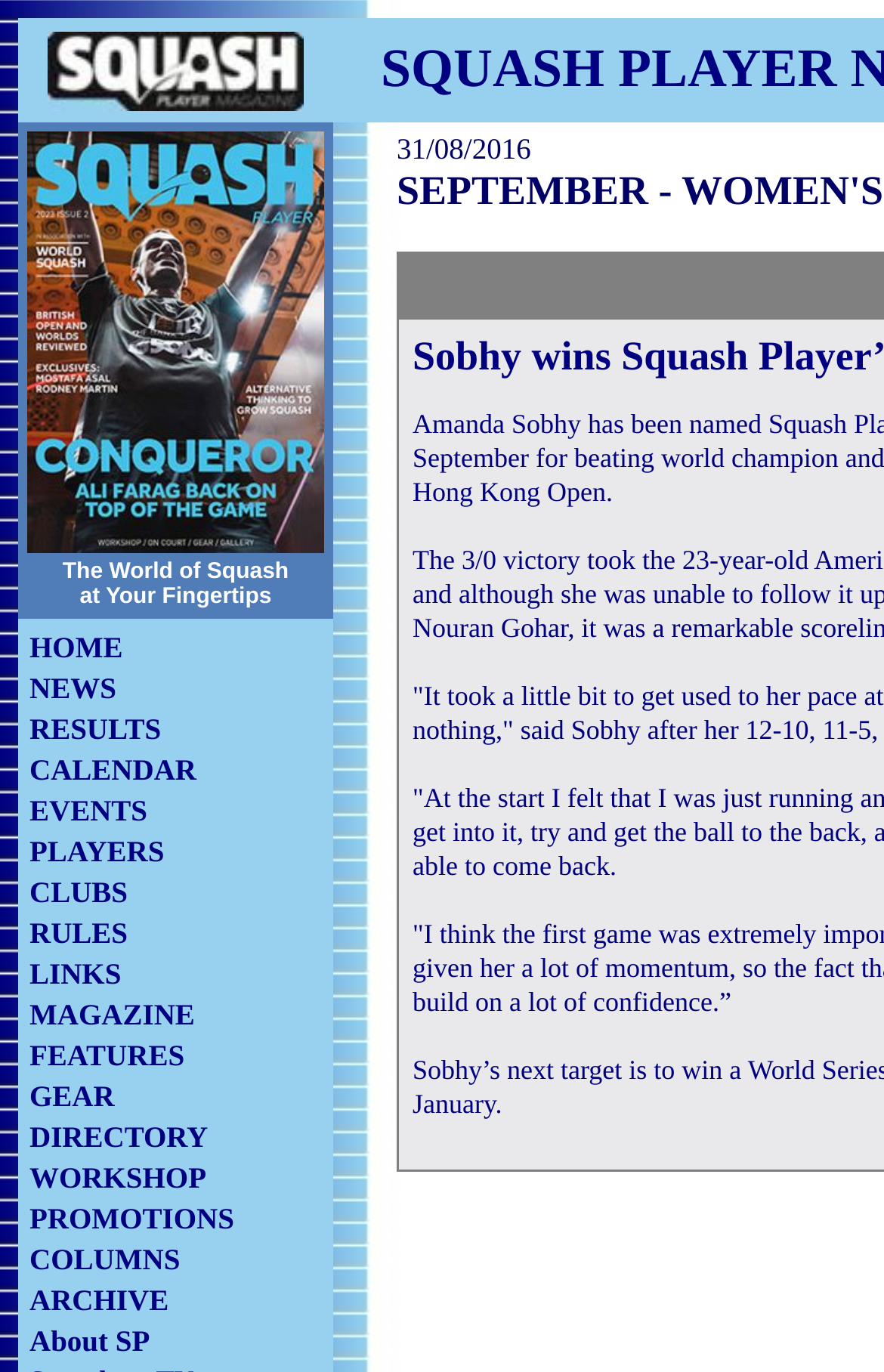Locate the bounding box coordinates of the element that should be clicked to execute the following instruction: "View the NEWS page".

[0.033, 0.489, 0.132, 0.514]